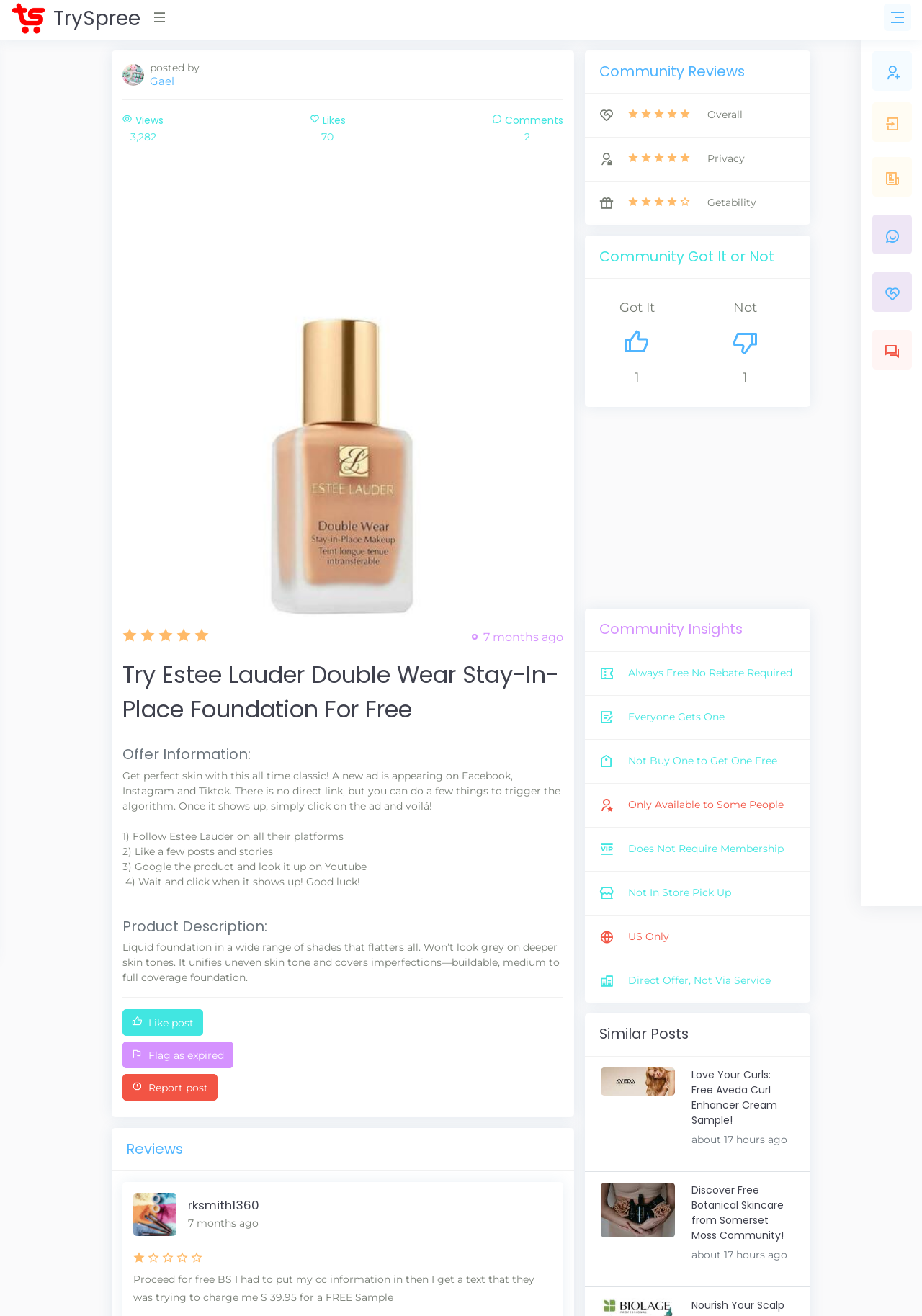What is the name of the foundation being promoted?
Analyze the screenshot and provide a detailed answer to the question.

The name of the foundation can be found in the heading 'Try Estee Lauder Double Wear Stay-In-Place Foundation For Free' and also in the image description 'Try Estee Lauder Double Wear Stay-In-Place Foundation For Free'.